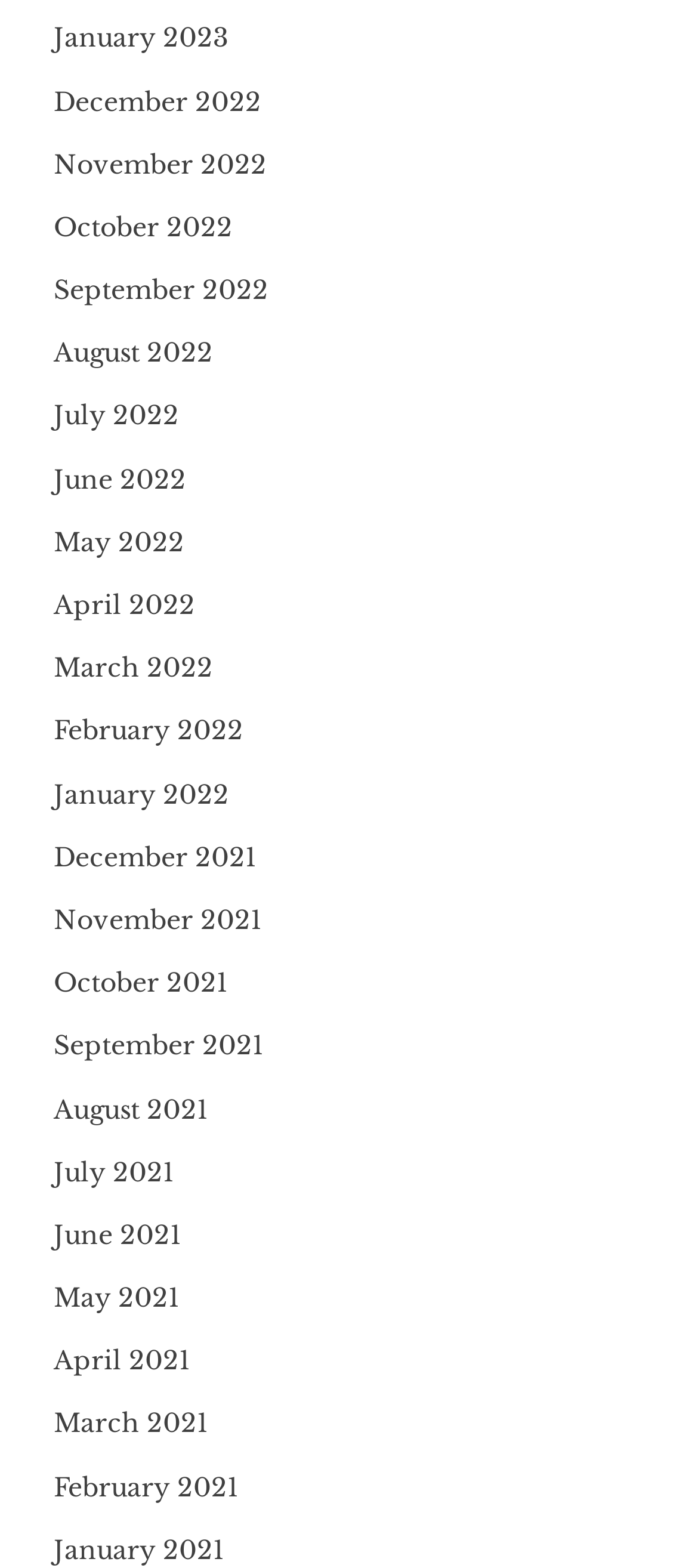Give a one-word or short-phrase answer to the following question: 
How many months are listed on the webpage?

24